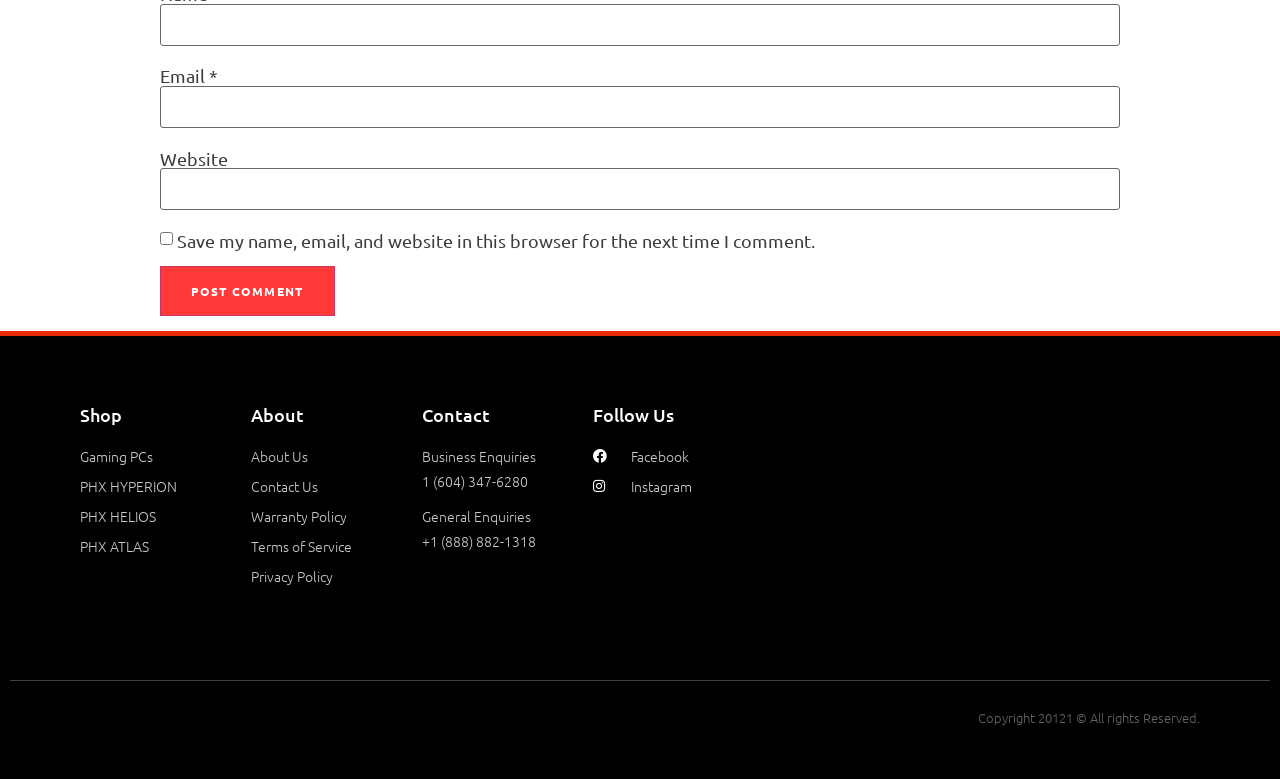Please identify the bounding box coordinates of the area I need to click to accomplish the following instruction: "View all recommended articles".

None